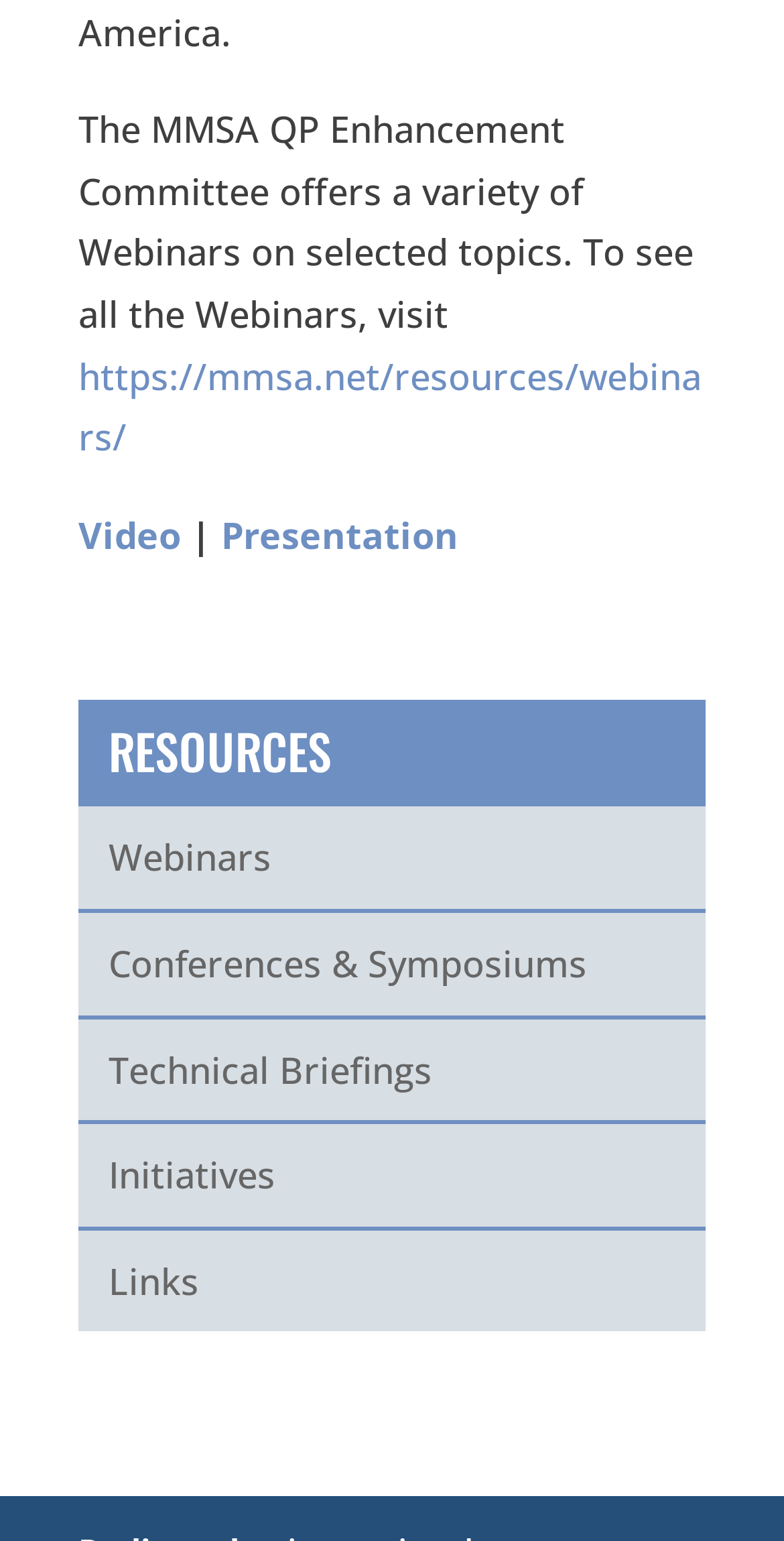What is the purpose of the MMSA QP Enhancement Committee?
Use the information from the screenshot to give a comprehensive response to the question.

The StaticText element at the top of the webpage states that 'The MMSA QP Enhancement Committee offers a variety of Webinars on selected topics.' This suggests that the purpose of the committee is to provide webinars on specific topics.